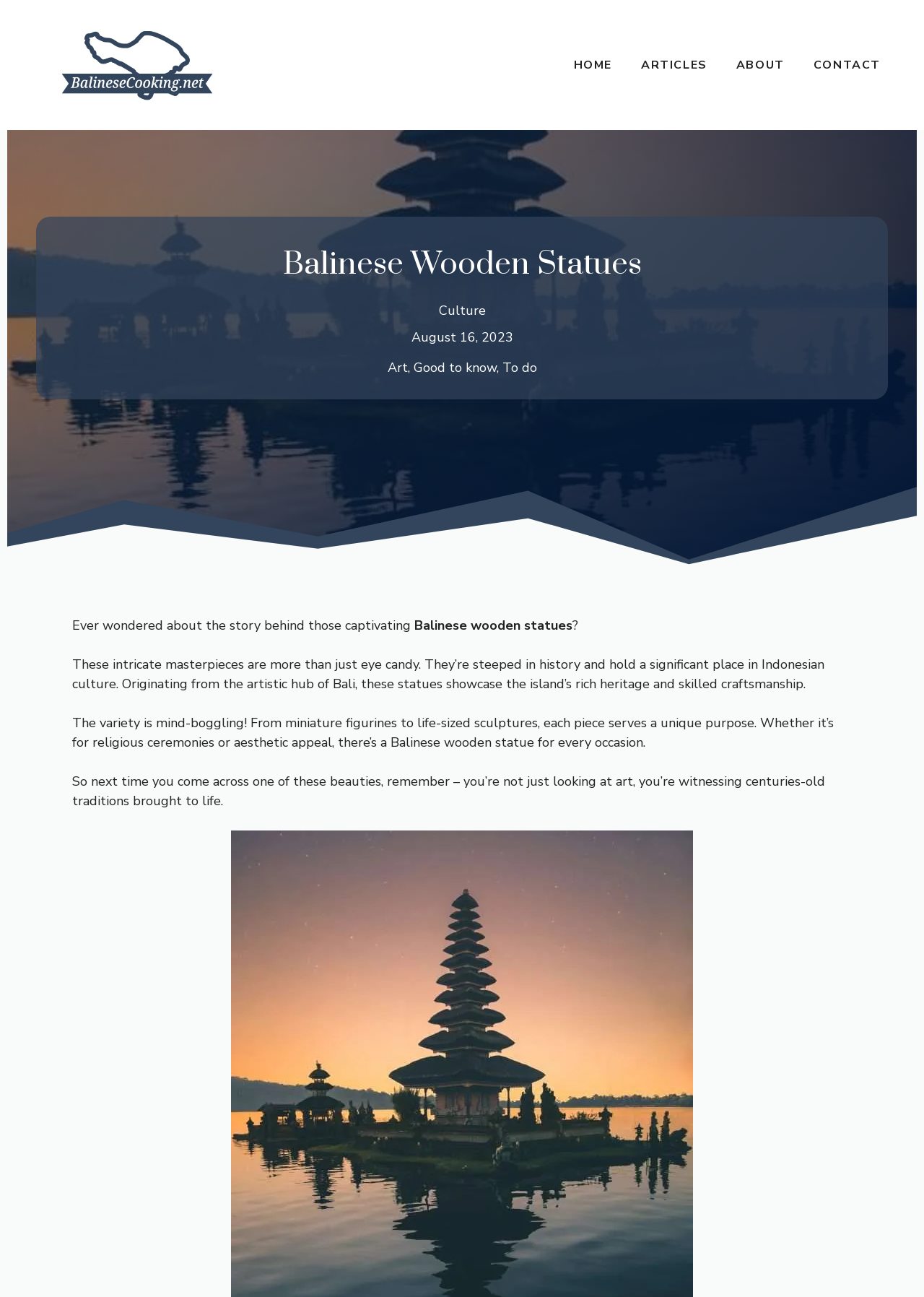Locate the bounding box coordinates of the element I should click to achieve the following instruction: "Discover 'Art' related to Balinese wooden statues".

[0.419, 0.277, 0.441, 0.29]